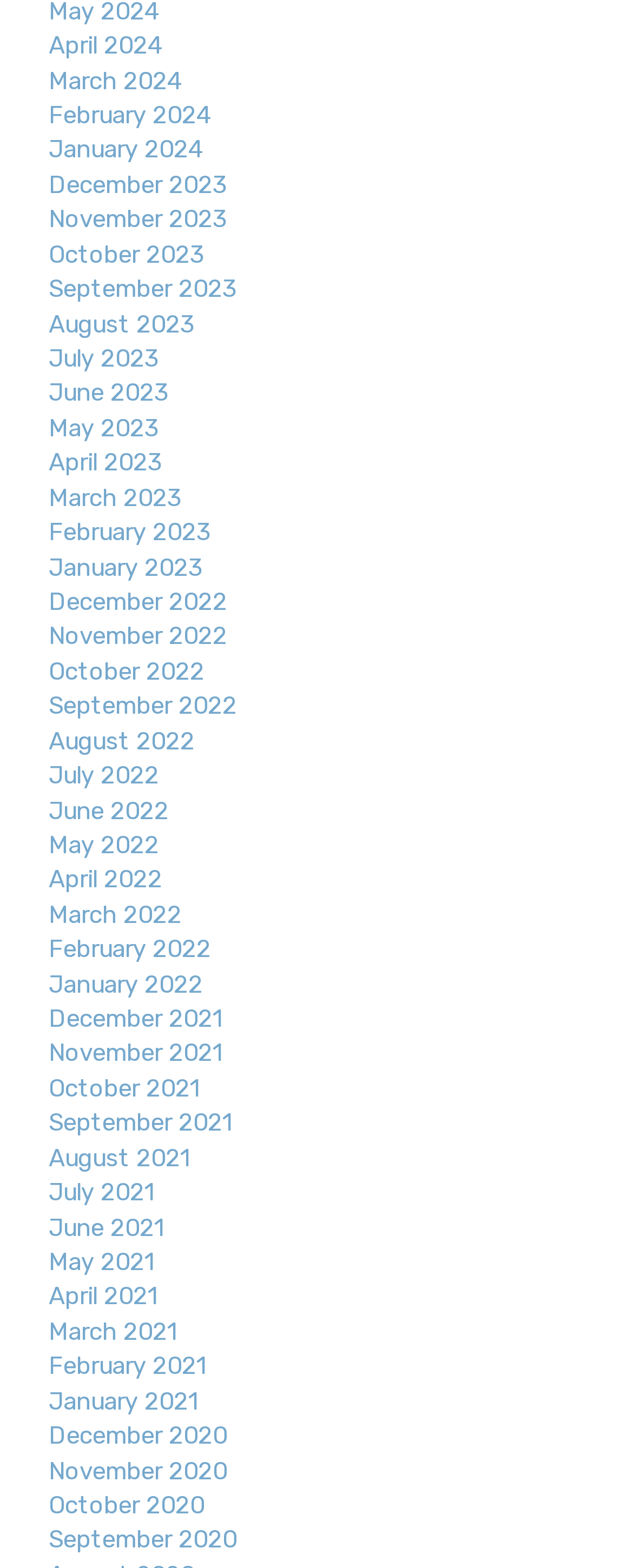Show the bounding box coordinates of the element that should be clicked to complete the task: "View January 2022".

[0.077, 0.618, 0.321, 0.637]